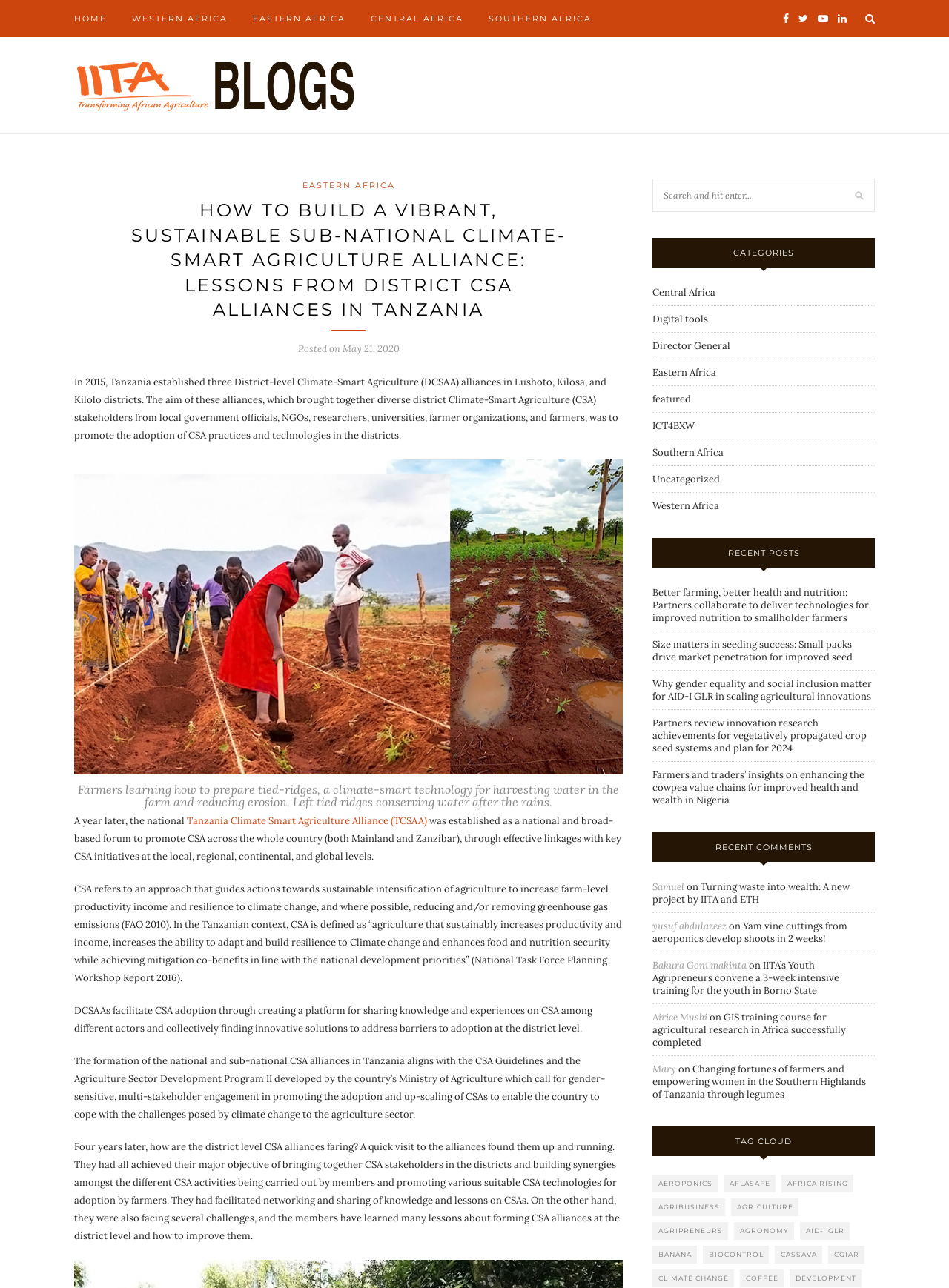What is the name of the blog?
Refer to the image and give a detailed answer to the question.

The name of the blog can be found in the heading element with the text 'IITA Blogs' at the top of the webpage.